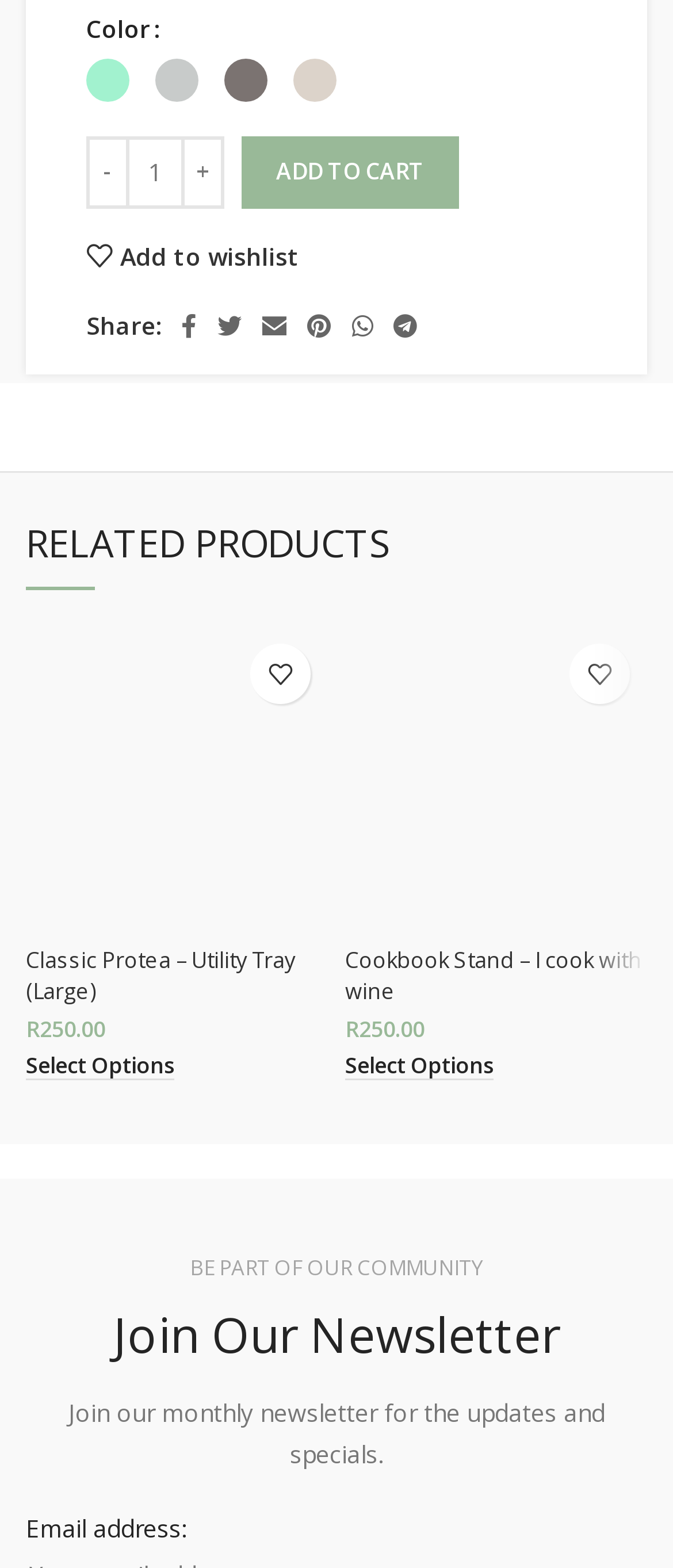Use a single word or phrase to respond to the question:
What is the name of the product with the 'ADD TO CART' button?

Cell Phone Stand - I'm Not Weird